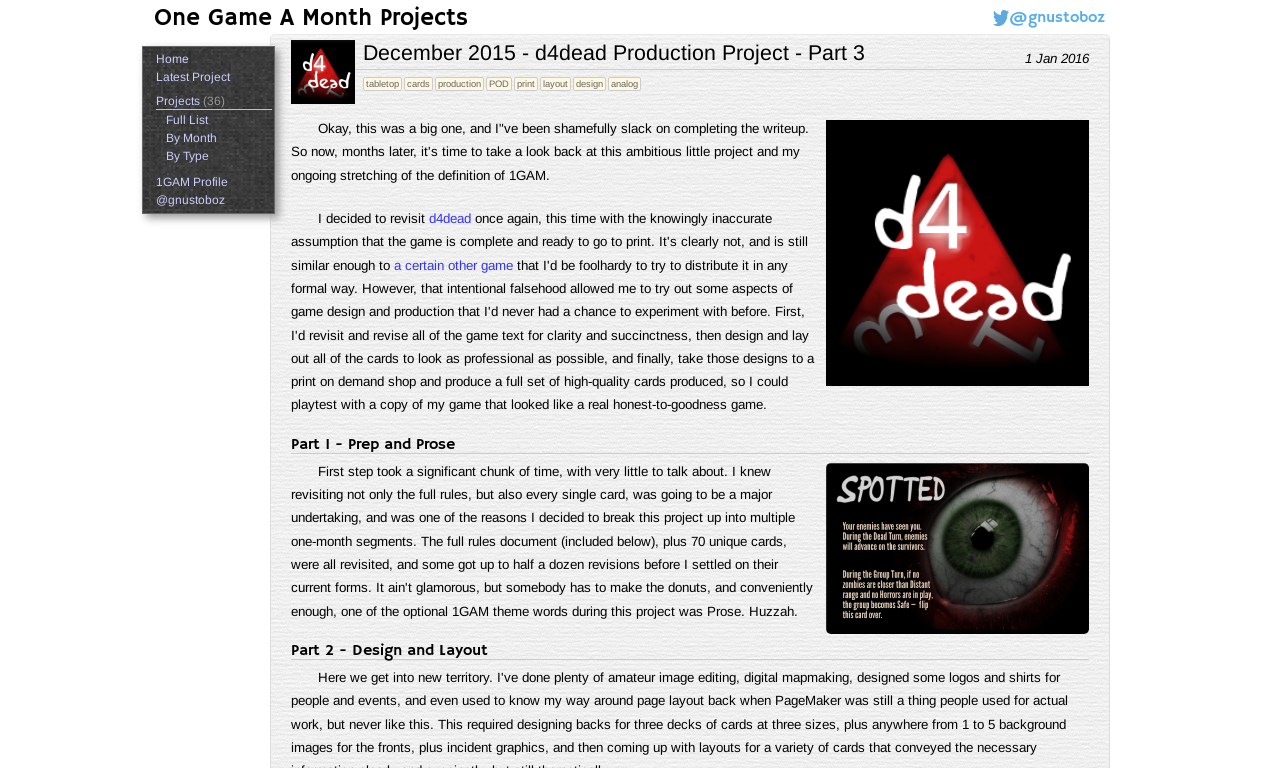For the given element description One Game A Month1GAM Projects, determine the bounding box coordinates of the UI element. The coordinates should follow the format (top-left x, top-left y, bottom-right x, bottom-right y) and be within the range of 0 to 1.

[0.12, 0.004, 0.366, 0.043]